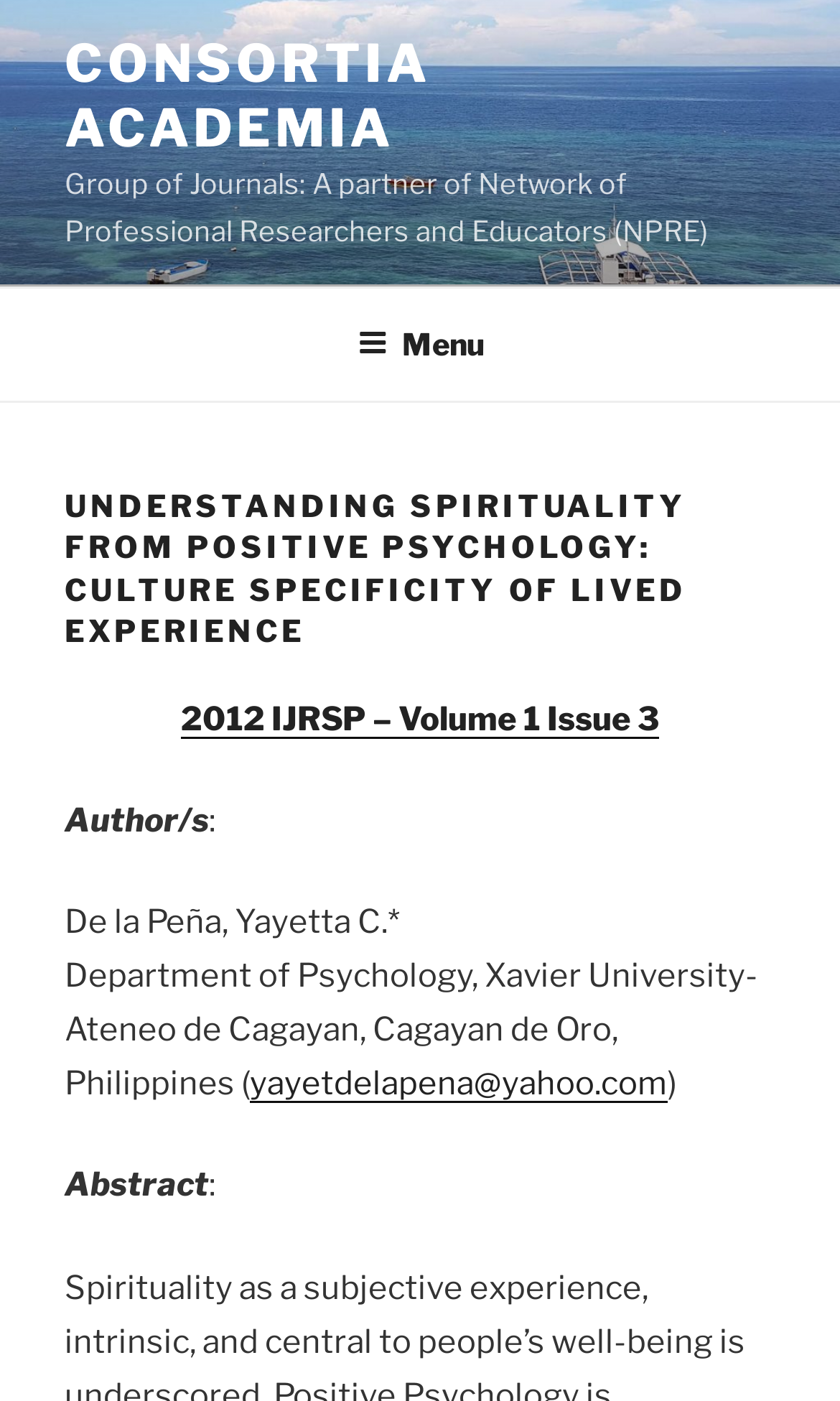Find the bounding box coordinates for the UI element whose description is: "Barbados". The coordinates should be four float numbers between 0 and 1, in the format [left, top, right, bottom].

None